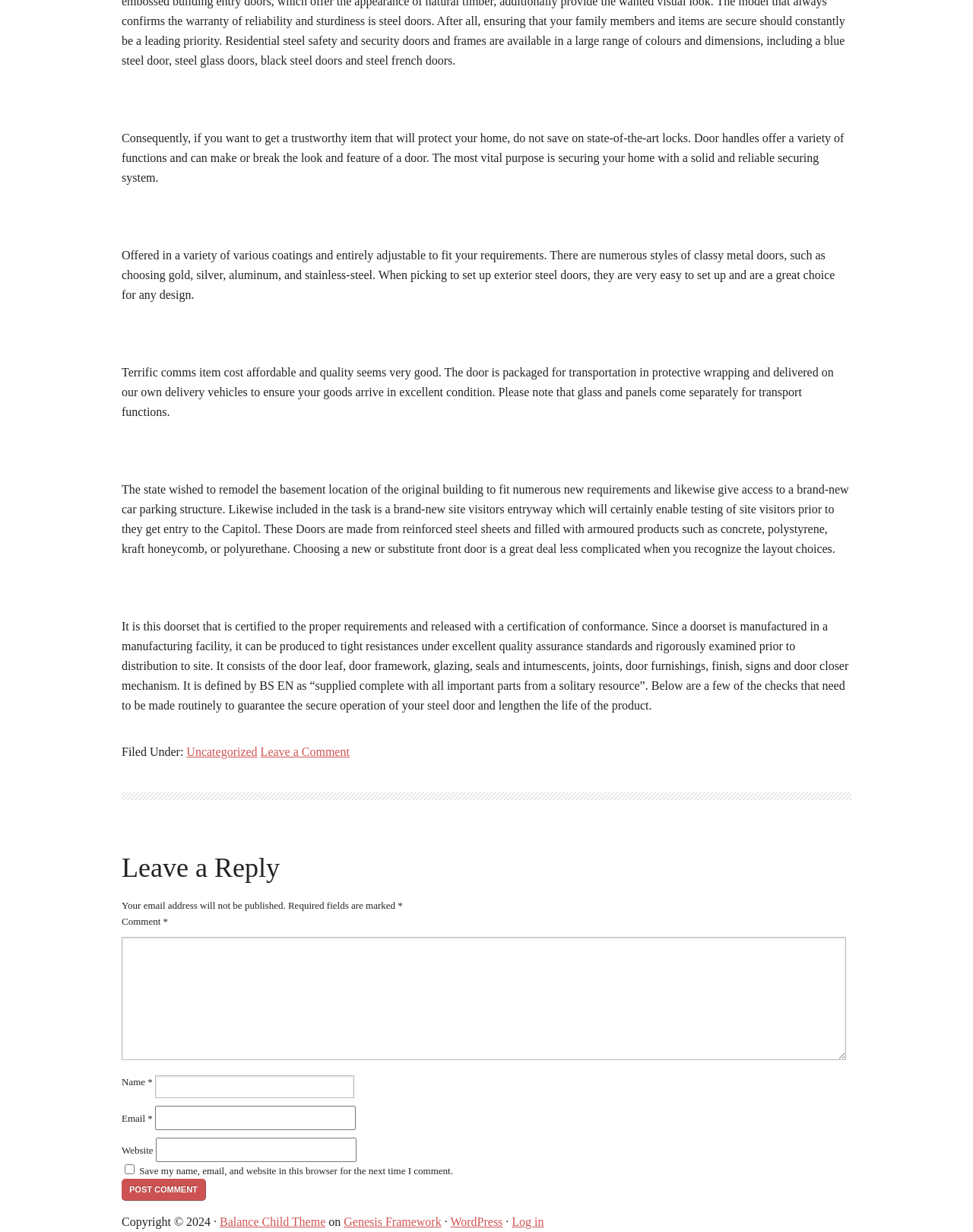For the element described, predict the bounding box coordinates as (top-left x, top-left y, bottom-right x, bottom-right y). All values should be between 0 and 1. Element description: parent_node: Website name="url"

[0.16, 0.924, 0.366, 0.943]